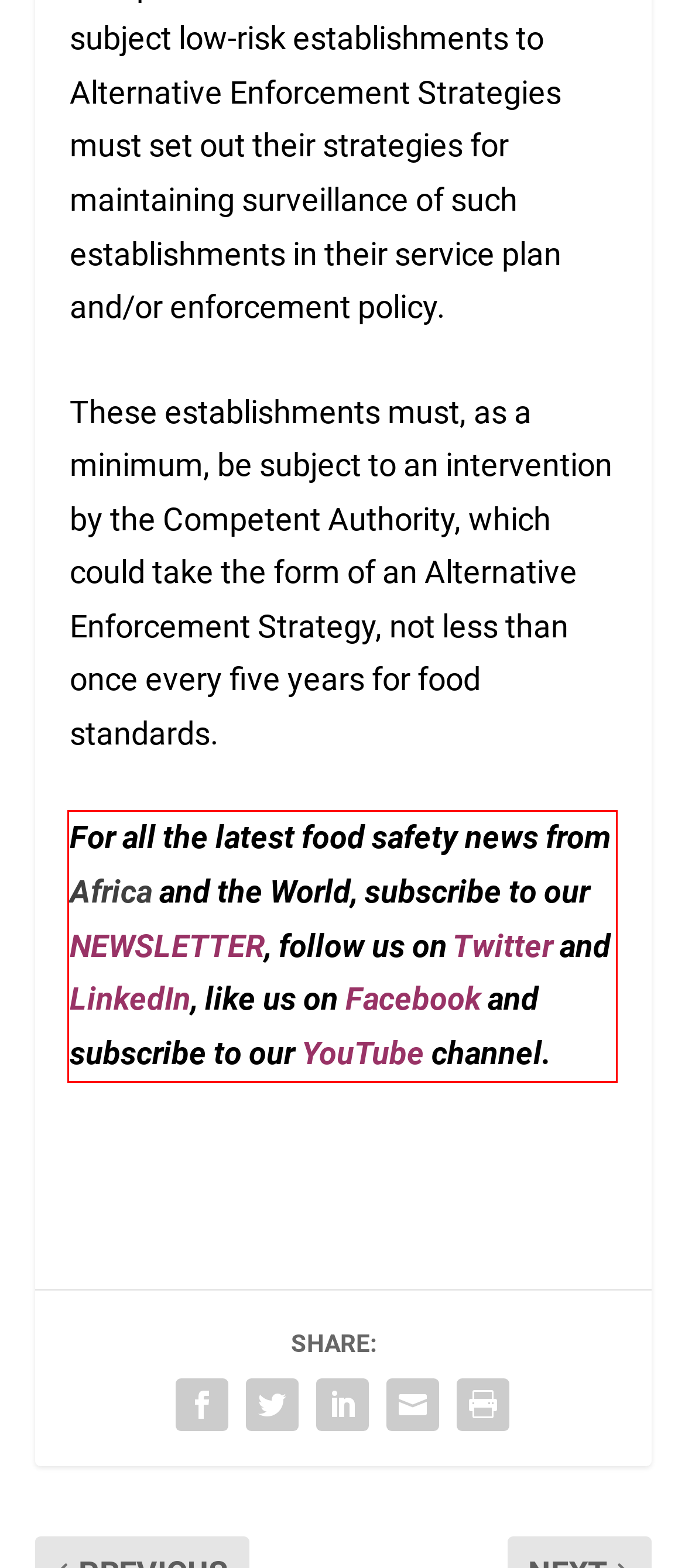Analyze the red bounding box in the provided webpage screenshot and generate the text content contained within.

For all the latest food safety news from Africa and the World, subscribe to our NEWSLETTER, follow us on Twitter and LinkedIn, like us on Facebook and subscribe to our YouTube channel.